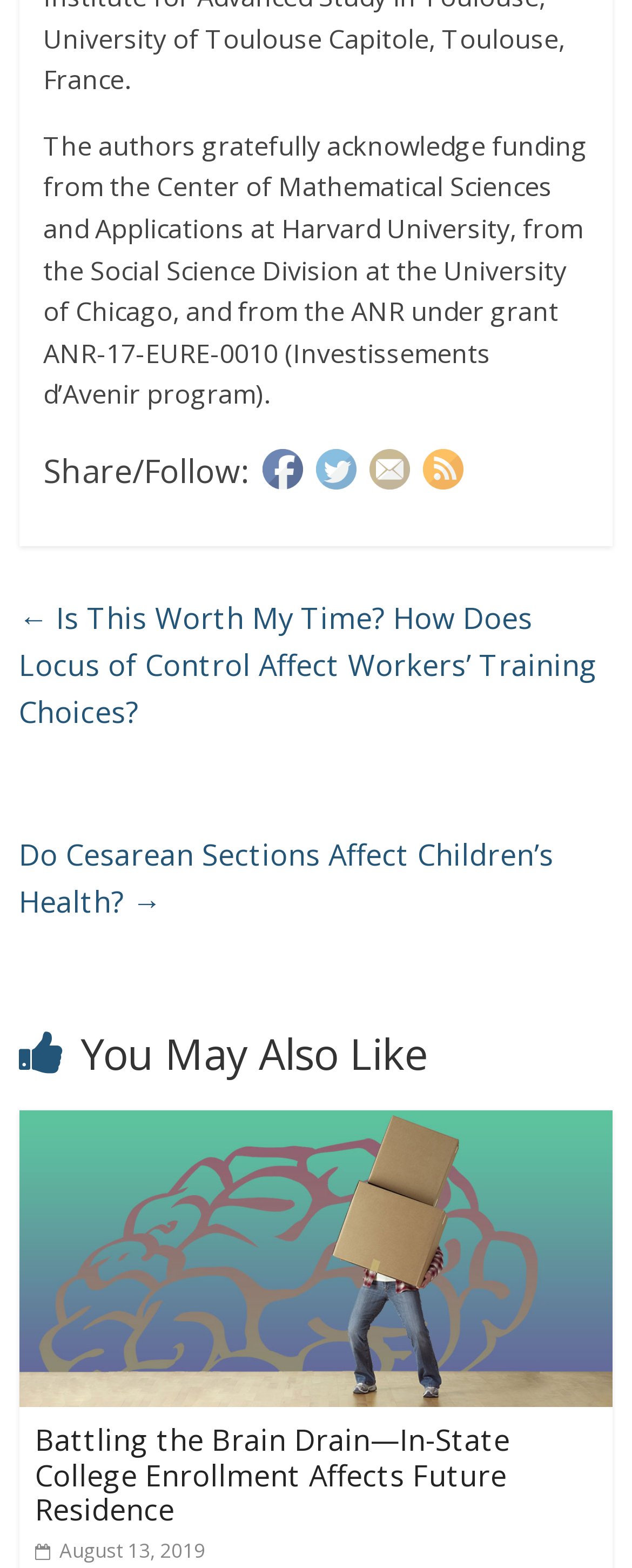Please locate the bounding box coordinates of the element that should be clicked to achieve the given instruction: "Share on Facebook".

[0.415, 0.286, 0.479, 0.312]